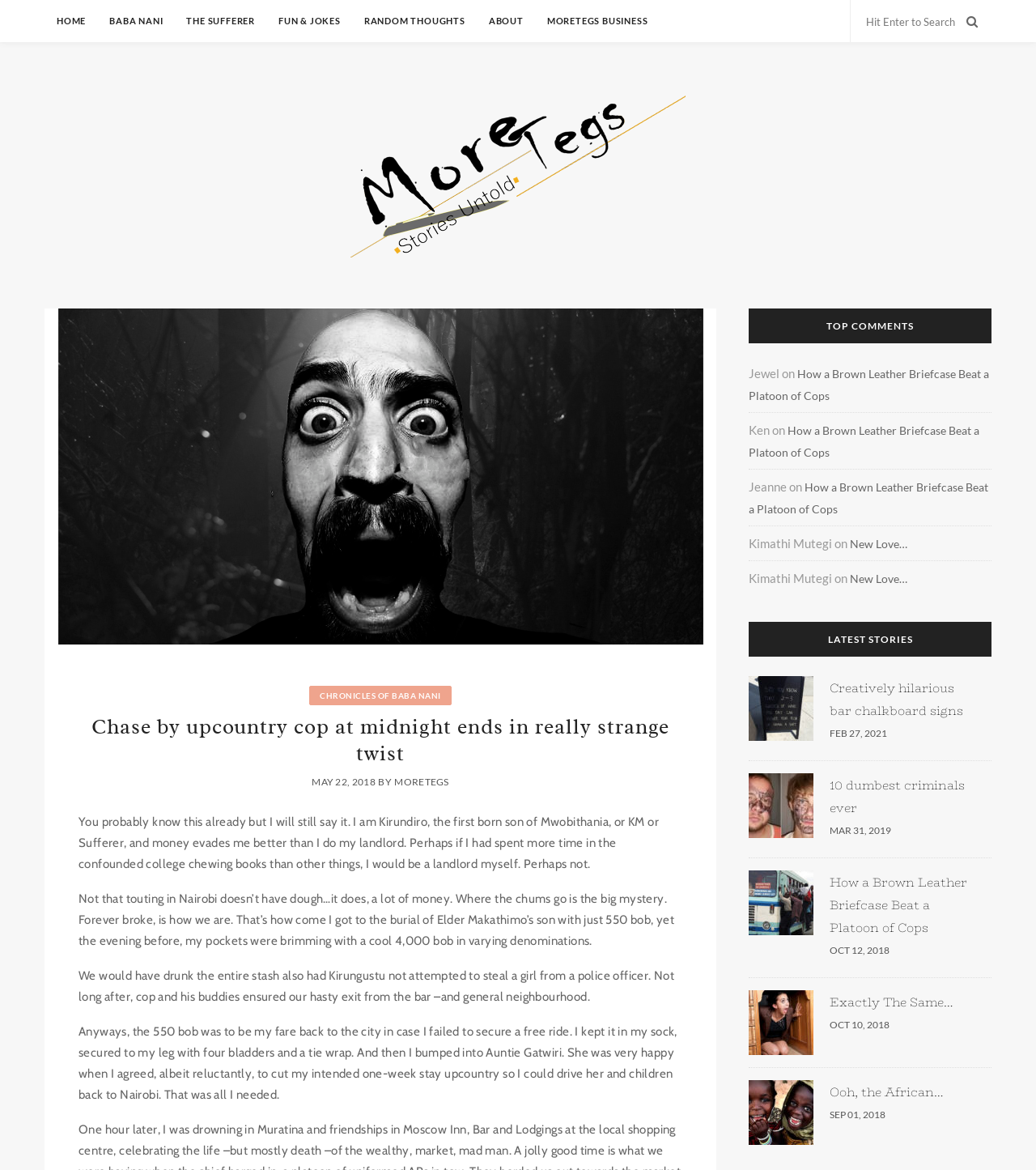Given the description of the UI element: "alt="MoreTegs"", predict the bounding box coordinates in the form of [left, top, right, bottom], with each value being a float between 0 and 1.

[0.338, 0.082, 0.662, 0.22]